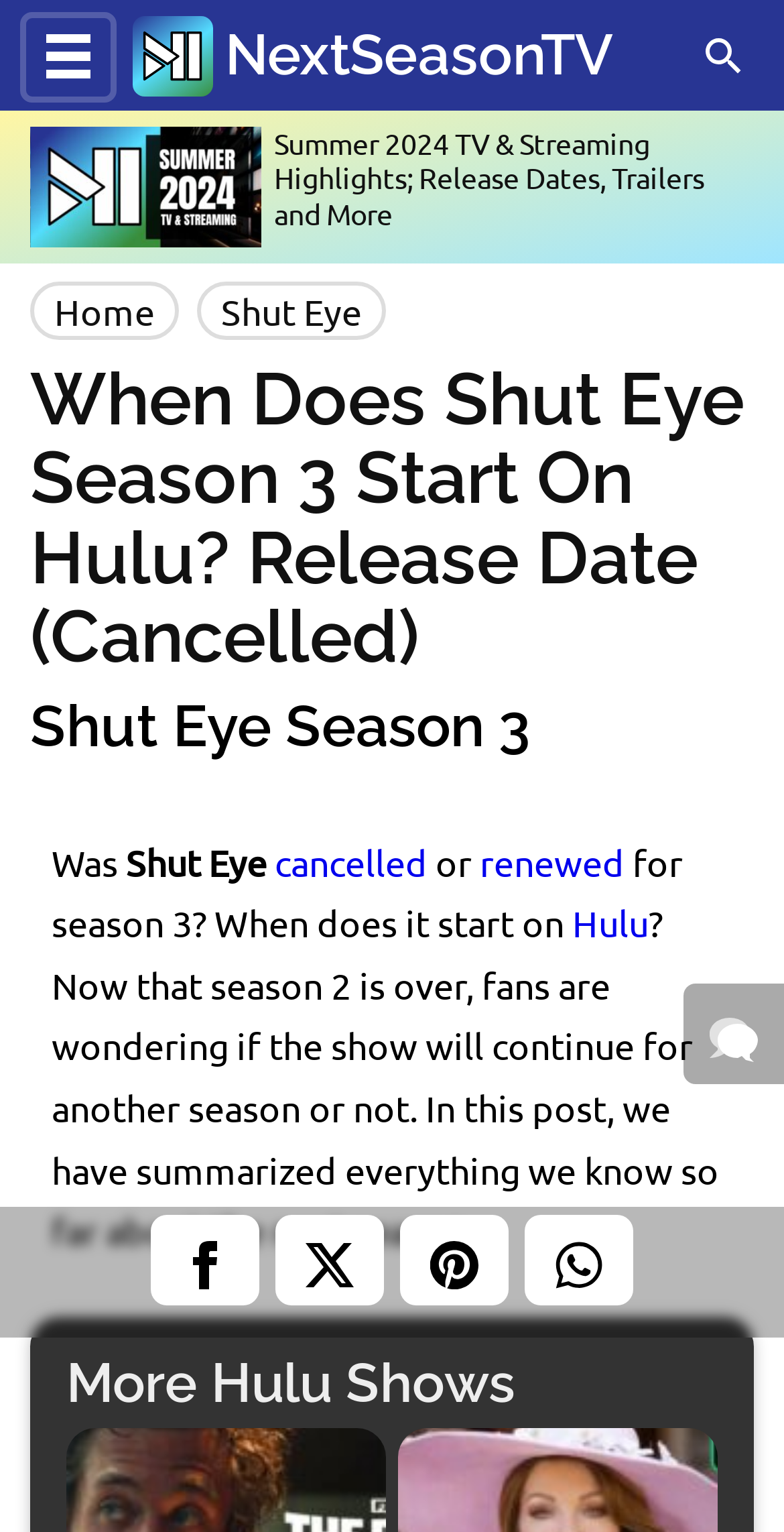Could you indicate the bounding box coordinates of the region to click in order to complete this instruction: "Click on 'Shut Eye' link".

[0.251, 0.184, 0.492, 0.222]